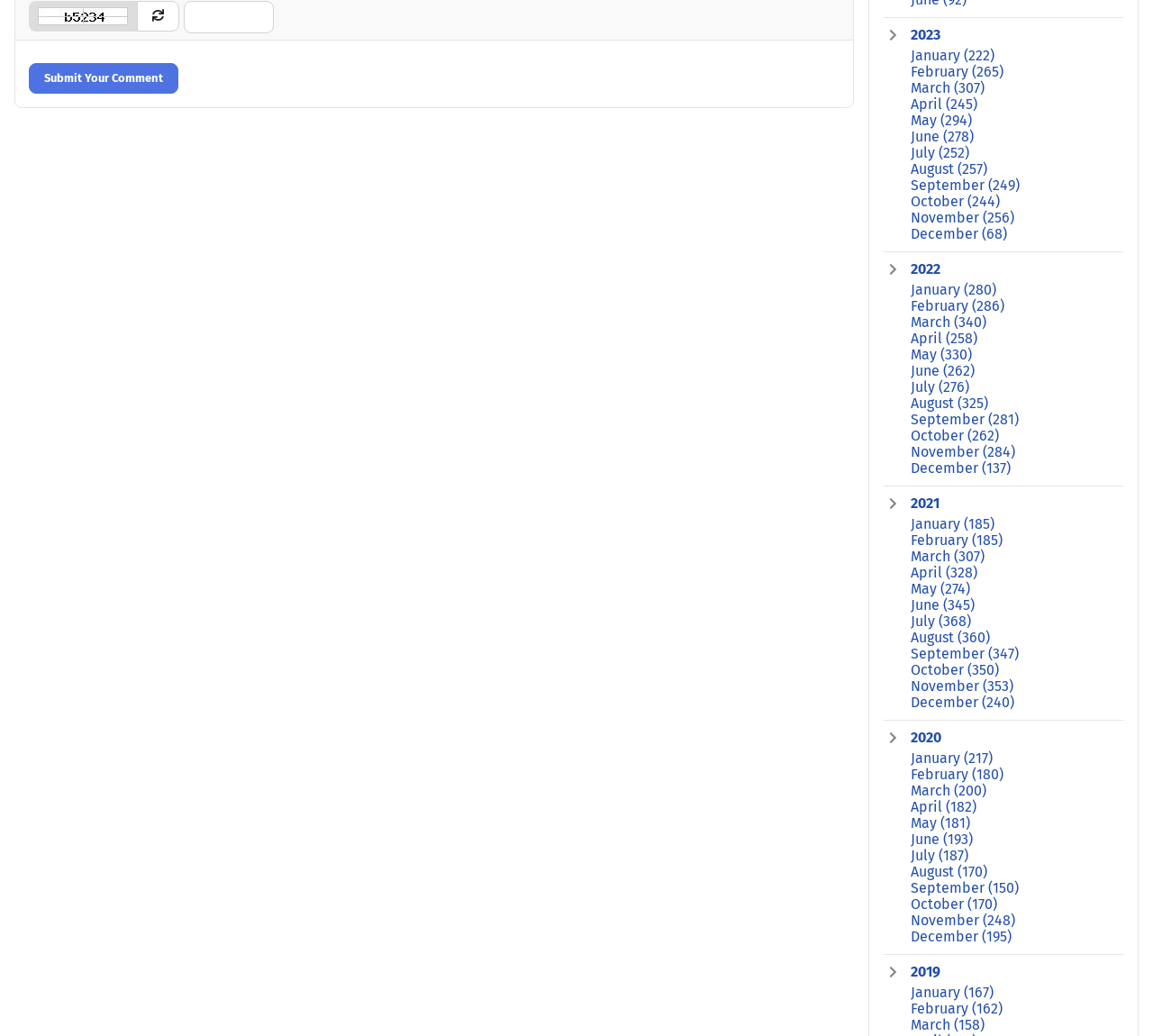How are the links on the right side organized?
Carefully analyze the image and provide a detailed answer to the question.

The links on the right side of the webpage are organized in a hierarchical structure, with each year having a separate link and each month within a year having a separate link as well. This suggests that the links are organized chronologically, with the most recent content at the top and the oldest content at the bottom.